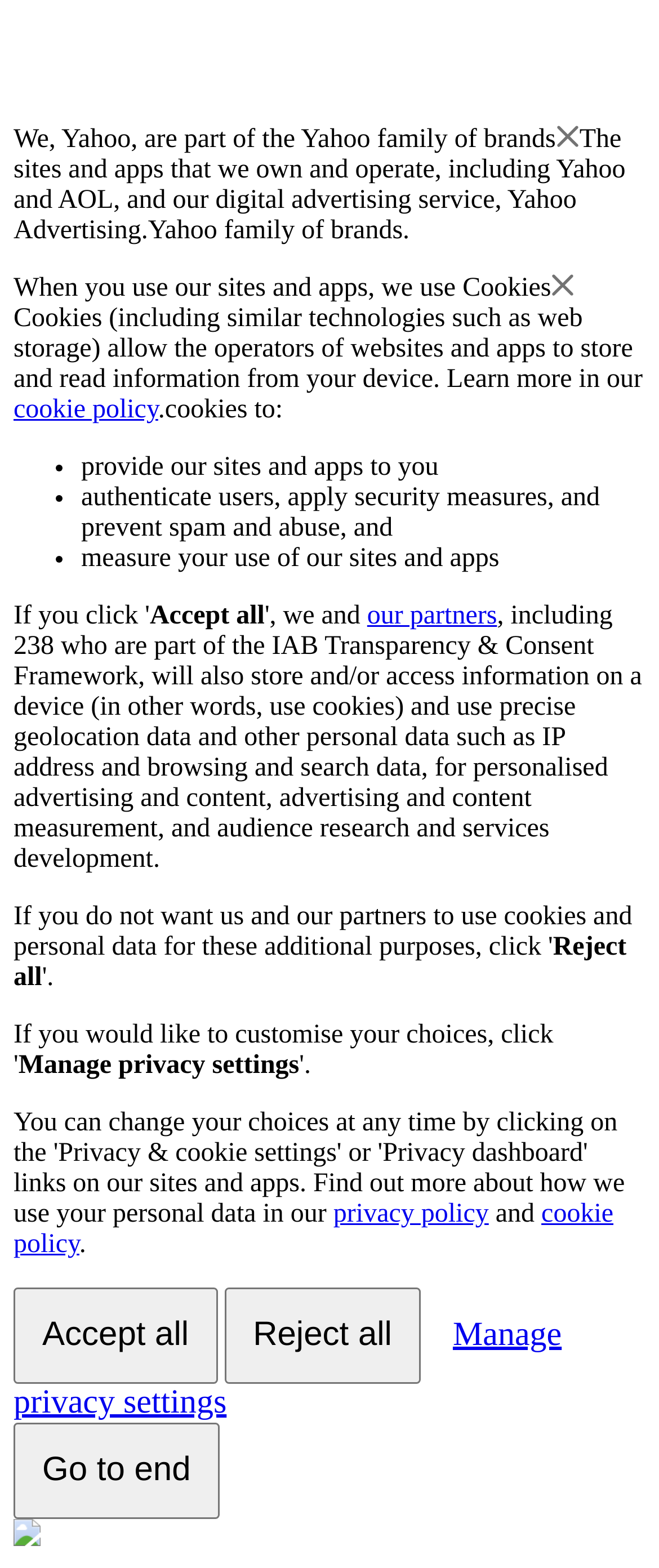Refer to the screenshot and answer the following question in detail:
What is the purpose of using cookies?

The text mentions that cookies are used to 'provide our sites and apps to you', which implies that one of the purposes of using cookies is to provide sites and apps to users.